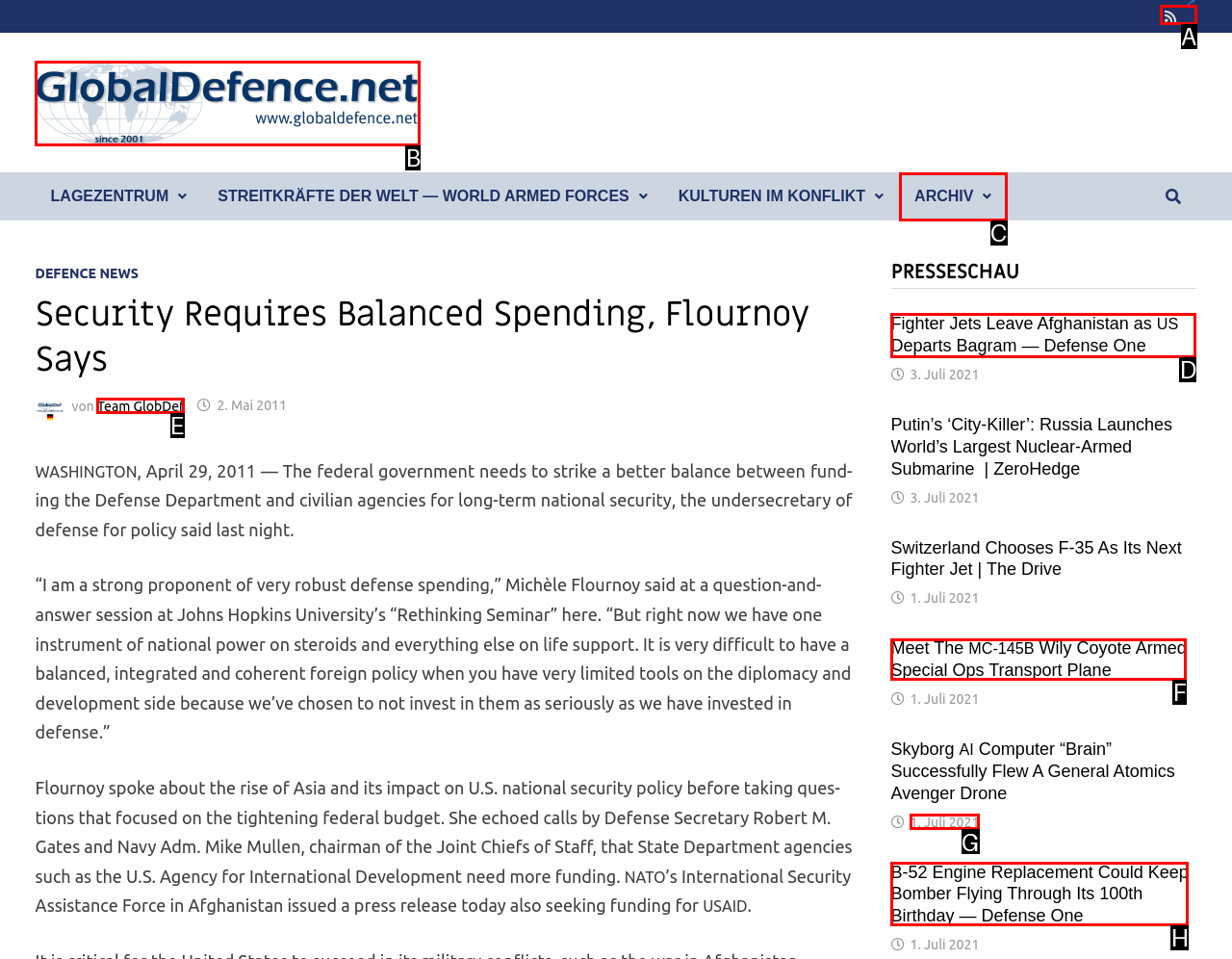Select the appropriate bounding box to fulfill the task: Check the news about Fighter Jets Leaving Afghanistan Respond with the corresponding letter from the choices provided.

D